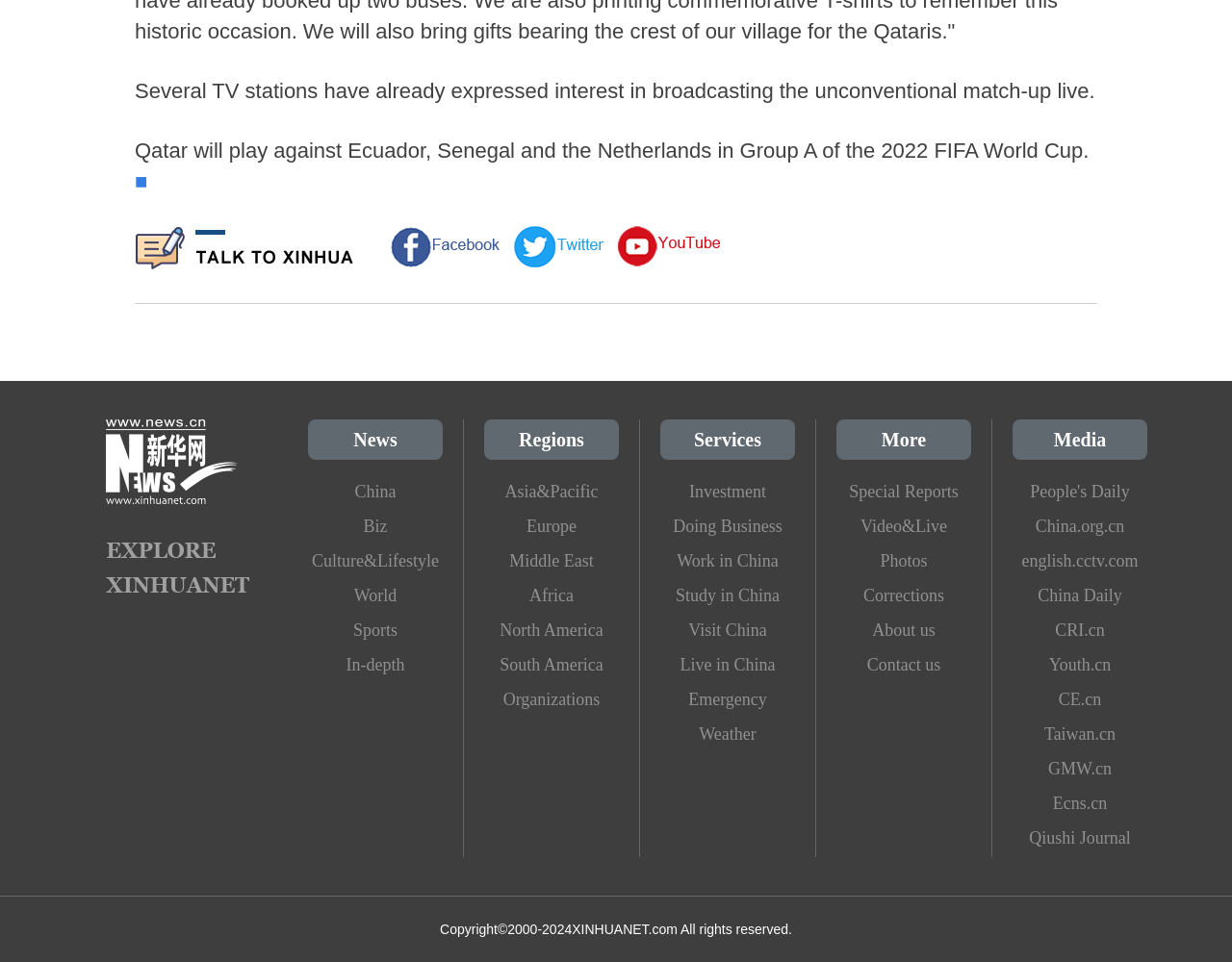What is the name of the media outlet at the bottom of the page?
Based on the image, give a concise answer in the form of a single word or short phrase.

XINHUANET.com